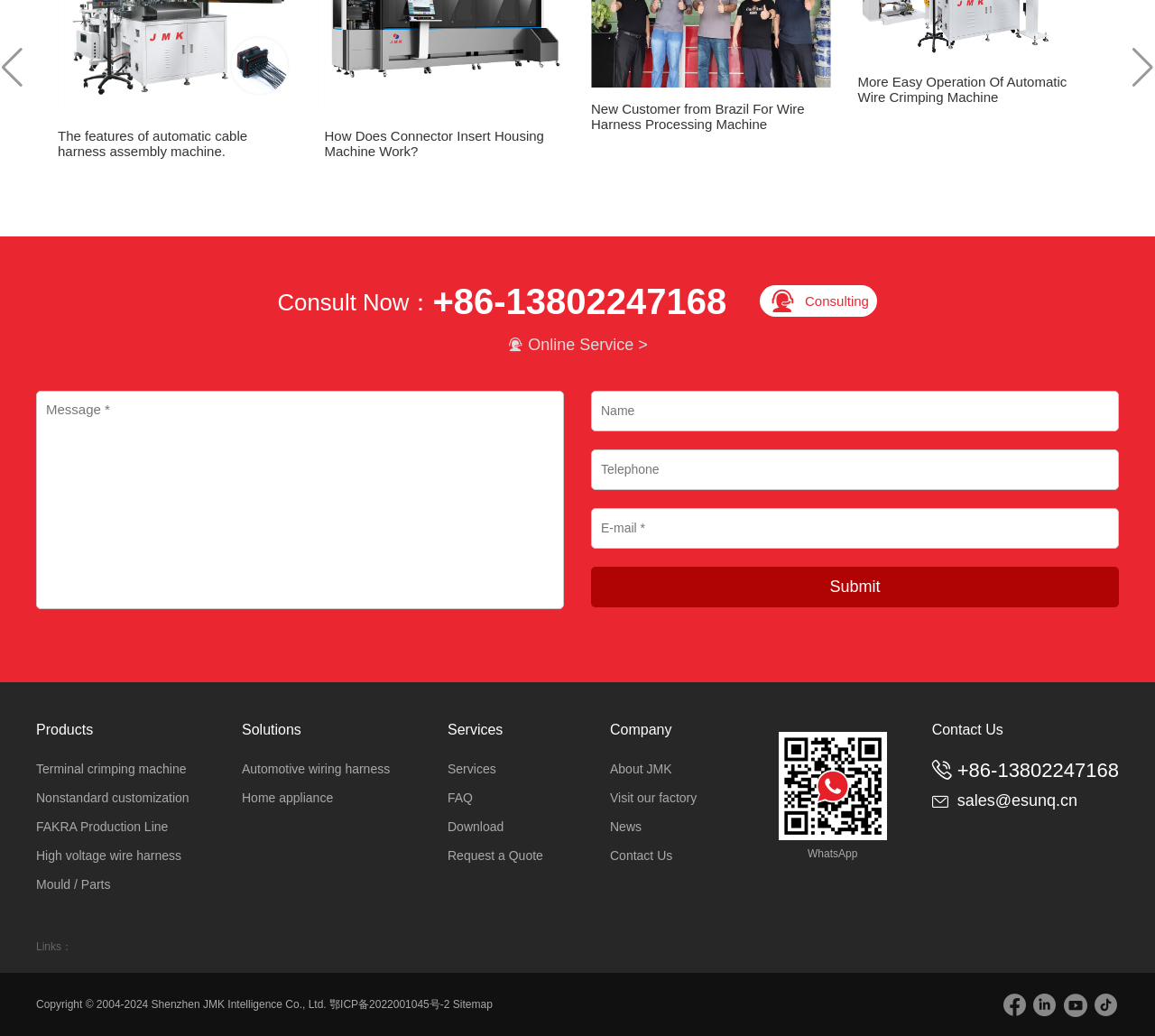Pinpoint the bounding box coordinates of the area that should be clicked to complete the following instruction: "Click the 'Submit' button". The coordinates must be given as four float numbers between 0 and 1, i.e., [left, top, right, bottom].

[0.512, 0.547, 0.969, 0.586]